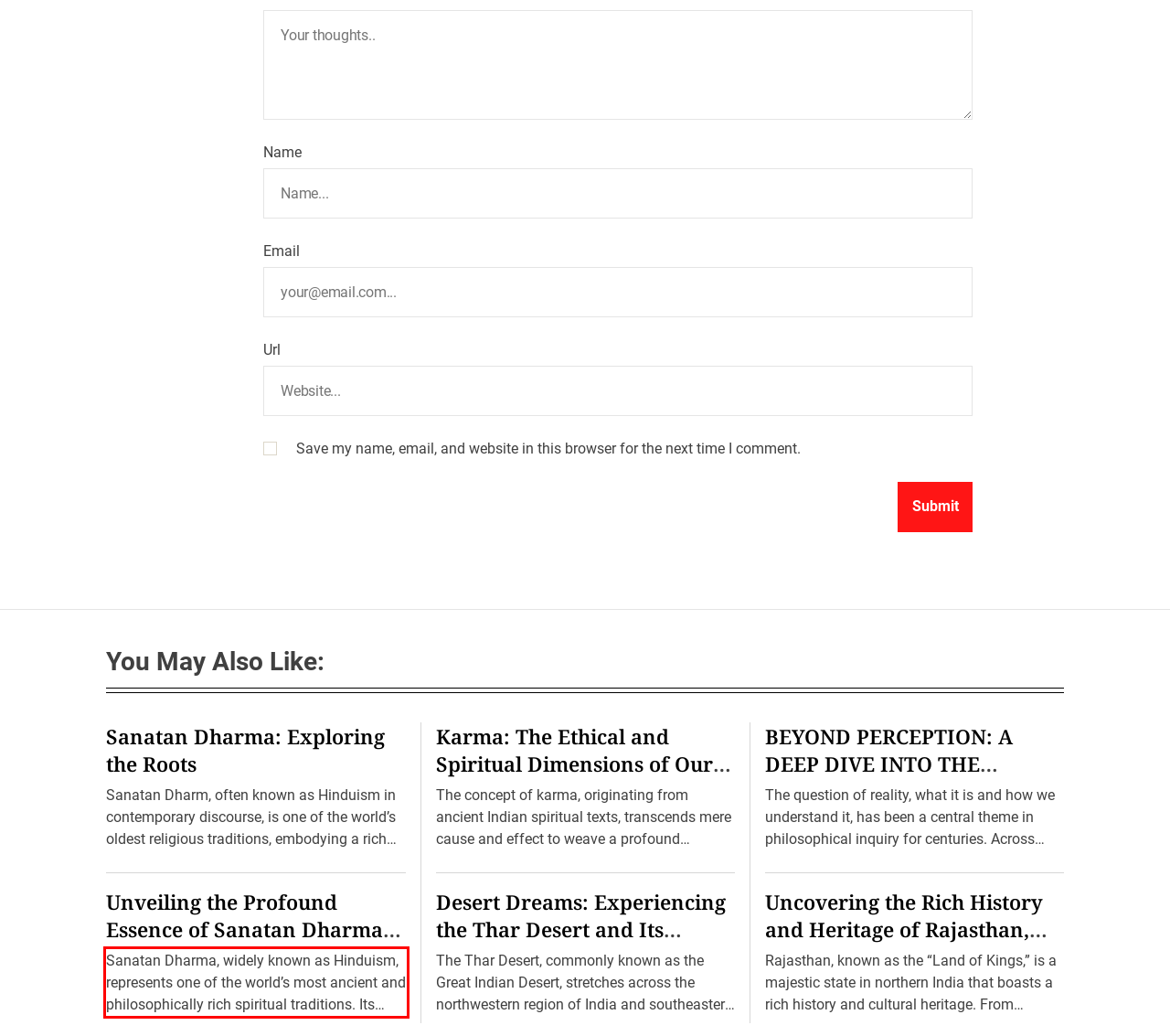You are presented with a webpage screenshot featuring a red bounding box. Perform OCR on the text inside the red bounding box and extract the content.

Sanatan Dharma, widely known as Hinduism, represents one of the world’s most ancient and philosophically rich spiritual traditions. Its origins trace back over 4,000 years, […]